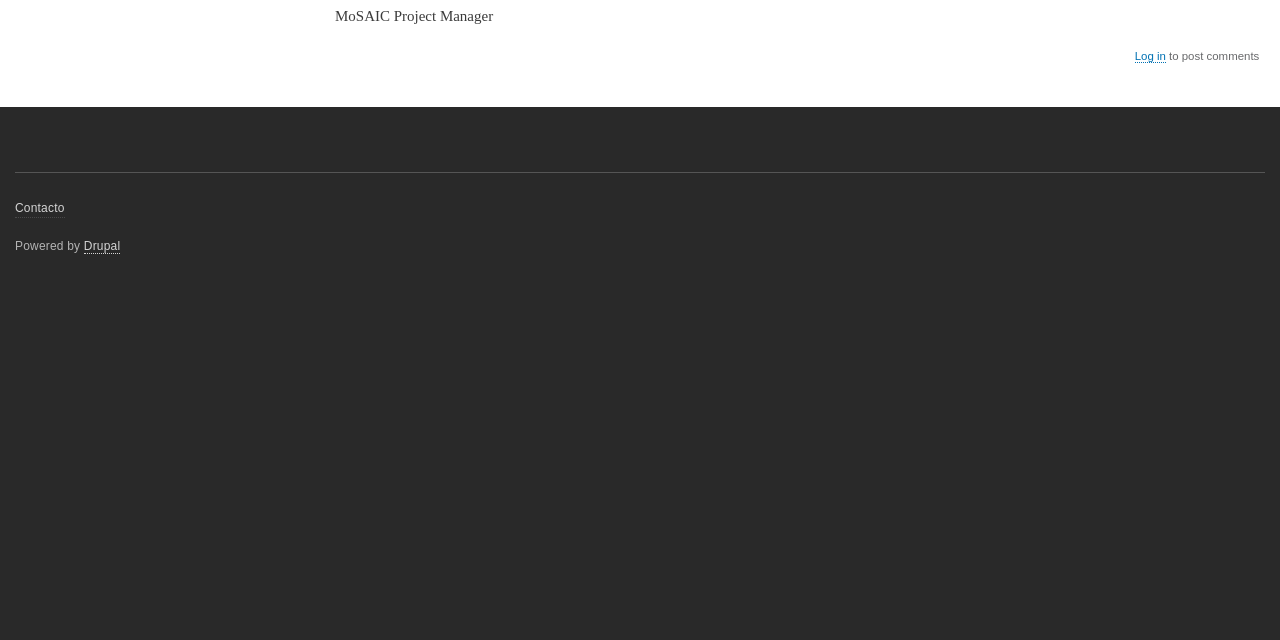Locate the bounding box coordinates of the UI element described by: "Contacto". Provide the coordinates as four float numbers between 0 and 1, formatted as [left, top, right, bottom].

[0.012, 0.311, 0.05, 0.34]